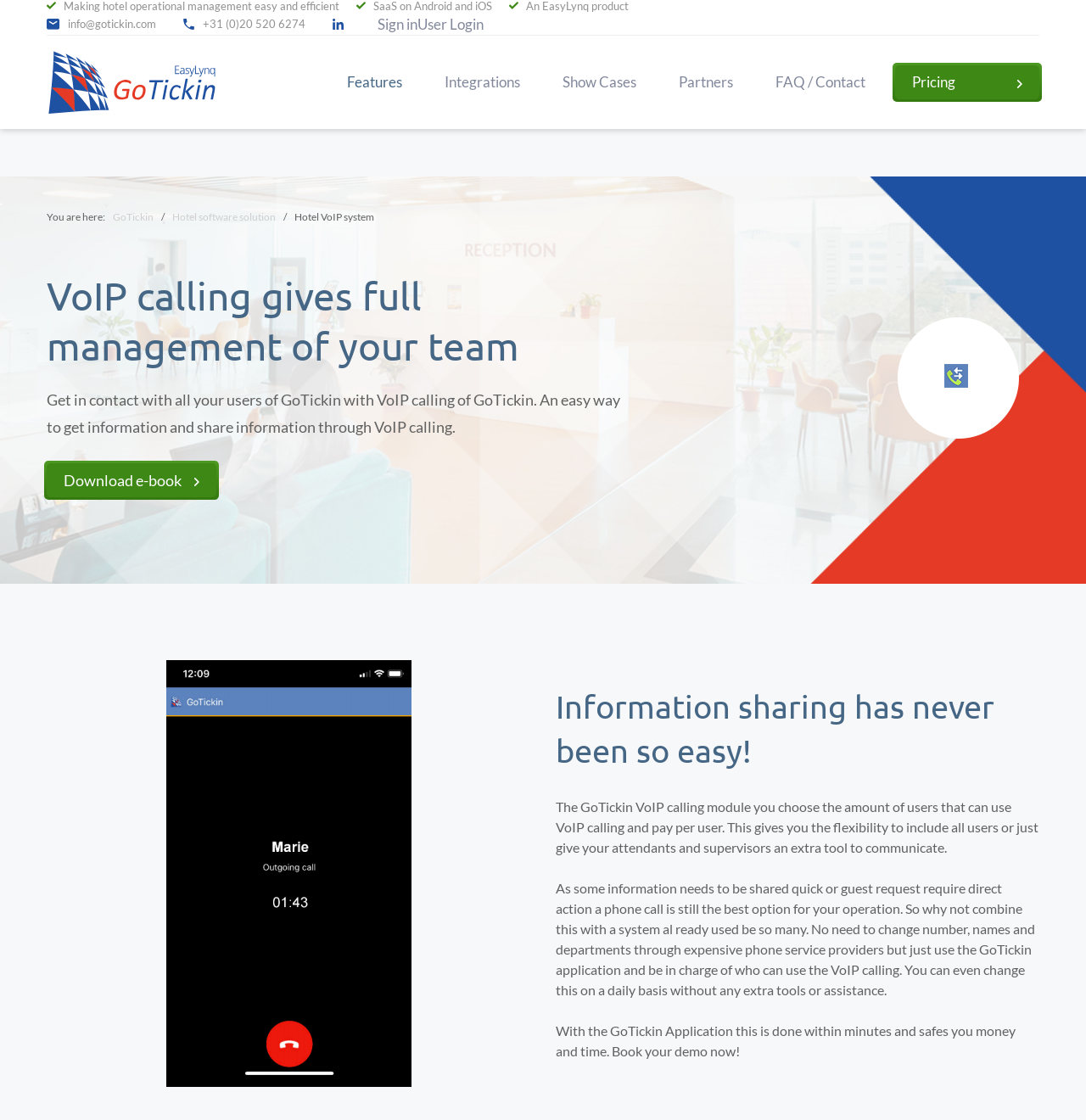What is the benefit of using GoTickin's VoIP calling module? Please answer the question using a single word or phrase based on the image.

Flexibility and cost savings